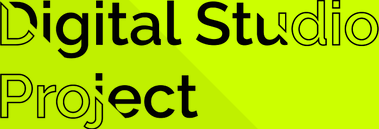What font style is used for 'Digital Studio'?
Provide an in-depth and detailed explanation in response to the question.

According to the caption, the words 'Digital Studio' are presented in a sleek and modern font, which implies that the font style used for 'Digital Studio' is sleek and modern.